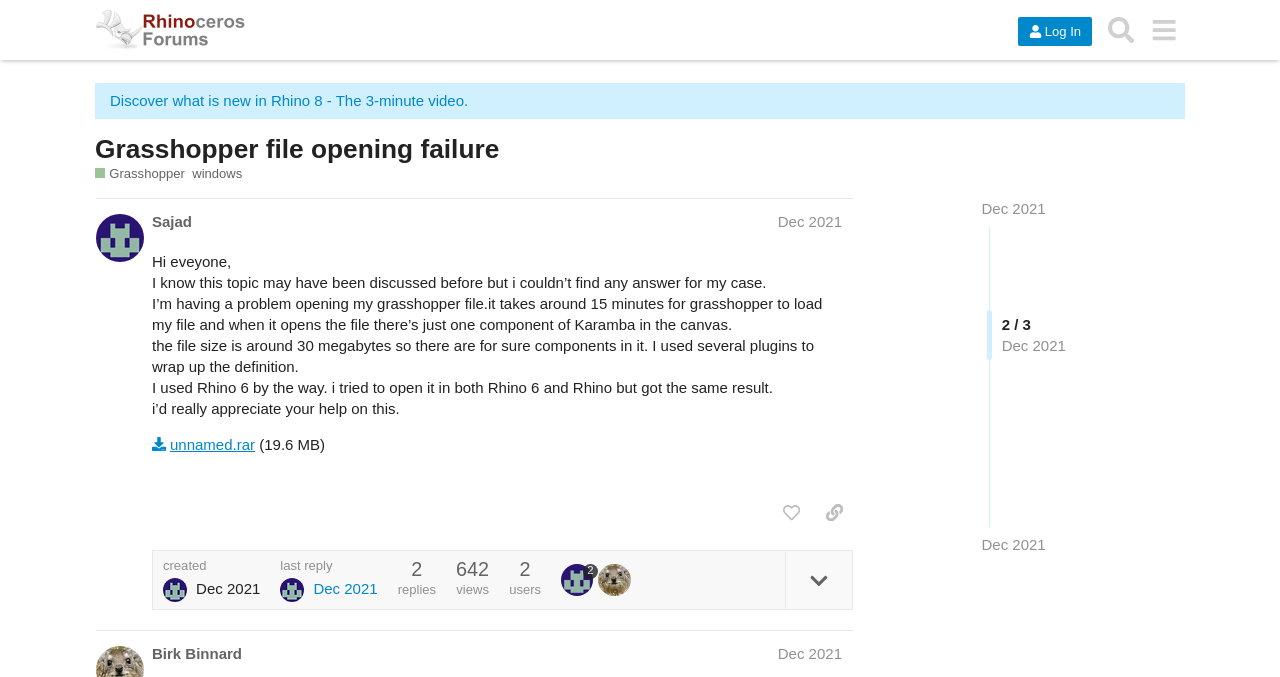How long does it take to load the file? Analyze the screenshot and reply with just one word or a short phrase.

15 minutes